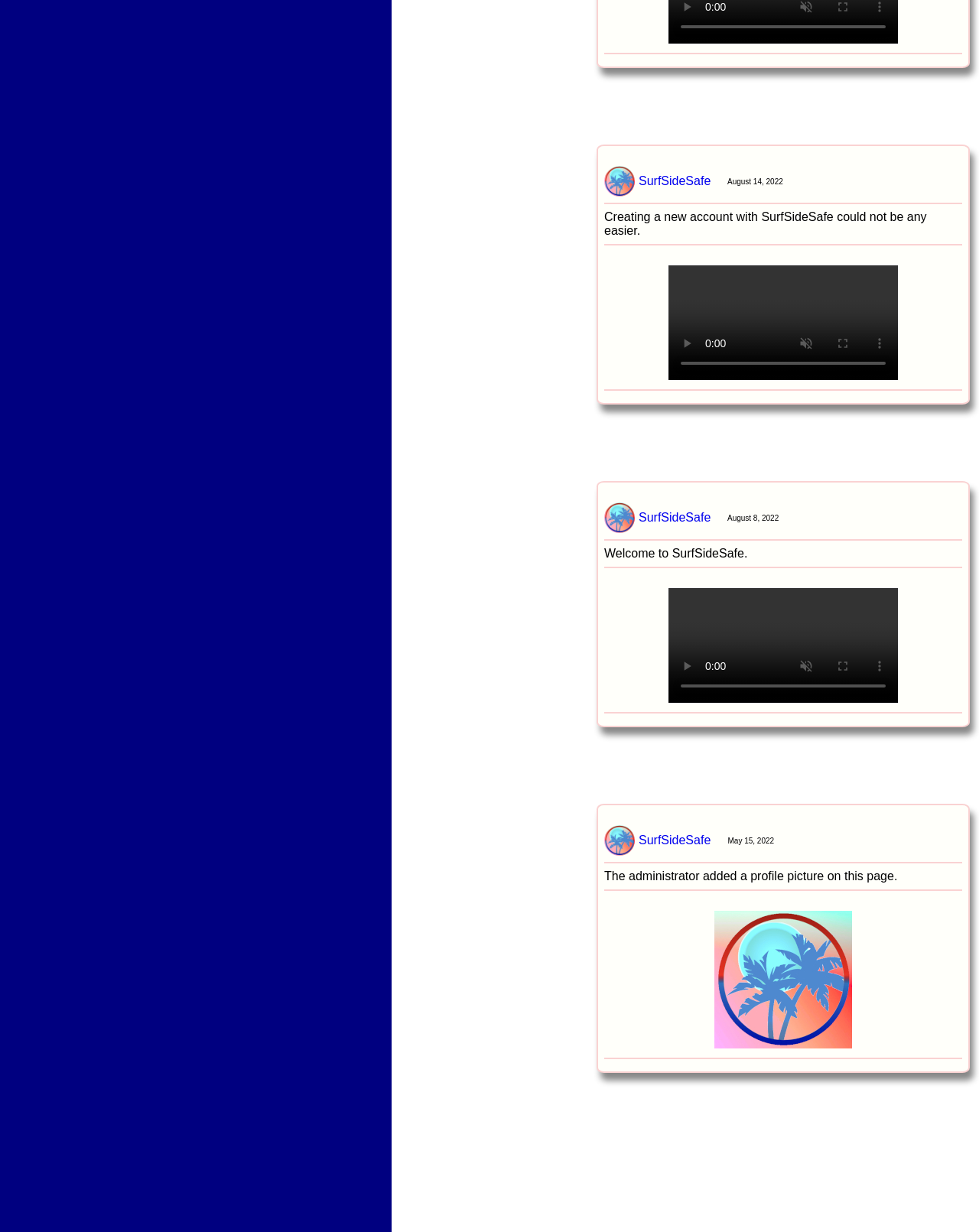Provide a brief response to the question using a single word or phrase: 
What is the text above the third video?

Welcome to SurfSideSafe.